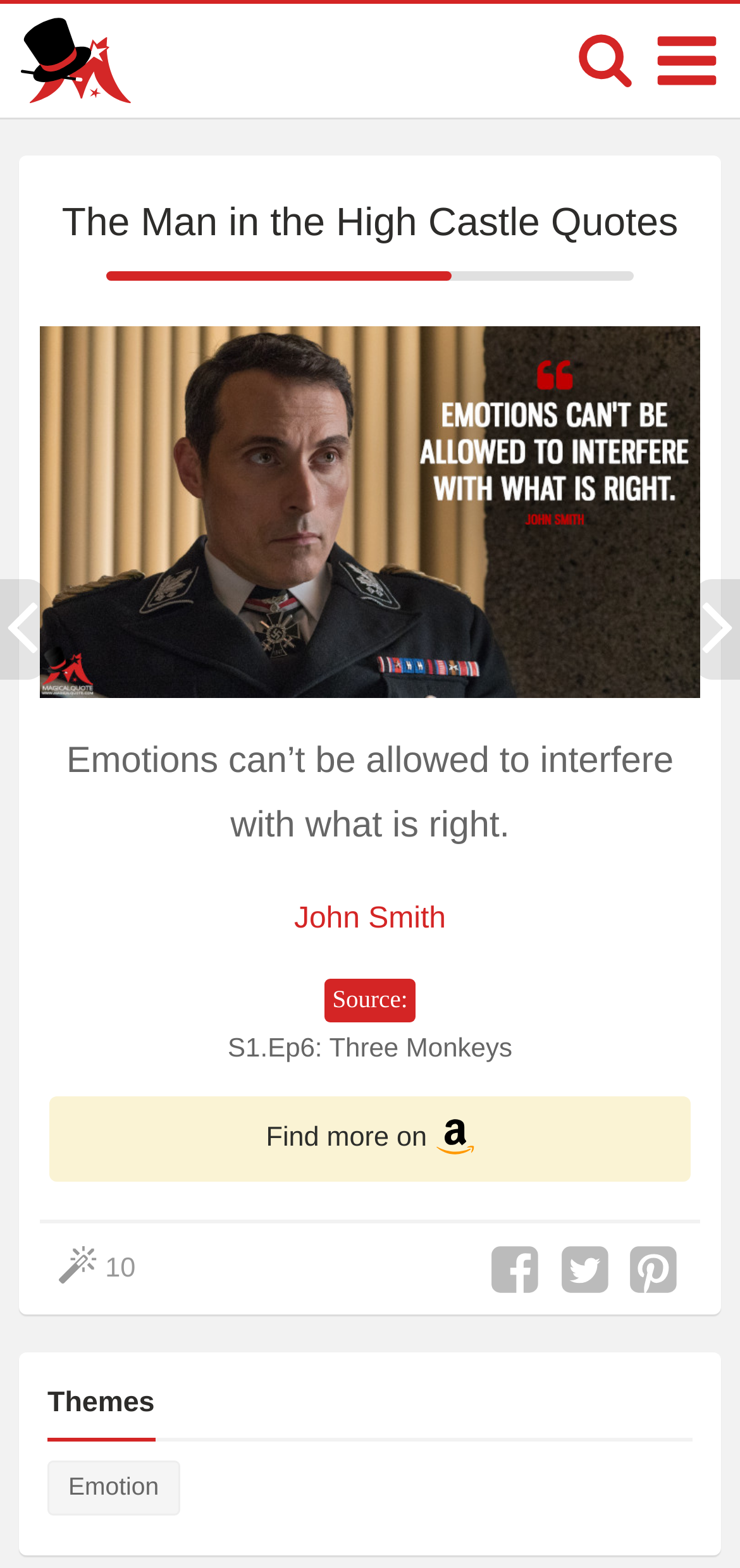Identify the bounding box of the UI element that matches this description: "parent_node: Skip to content".

None